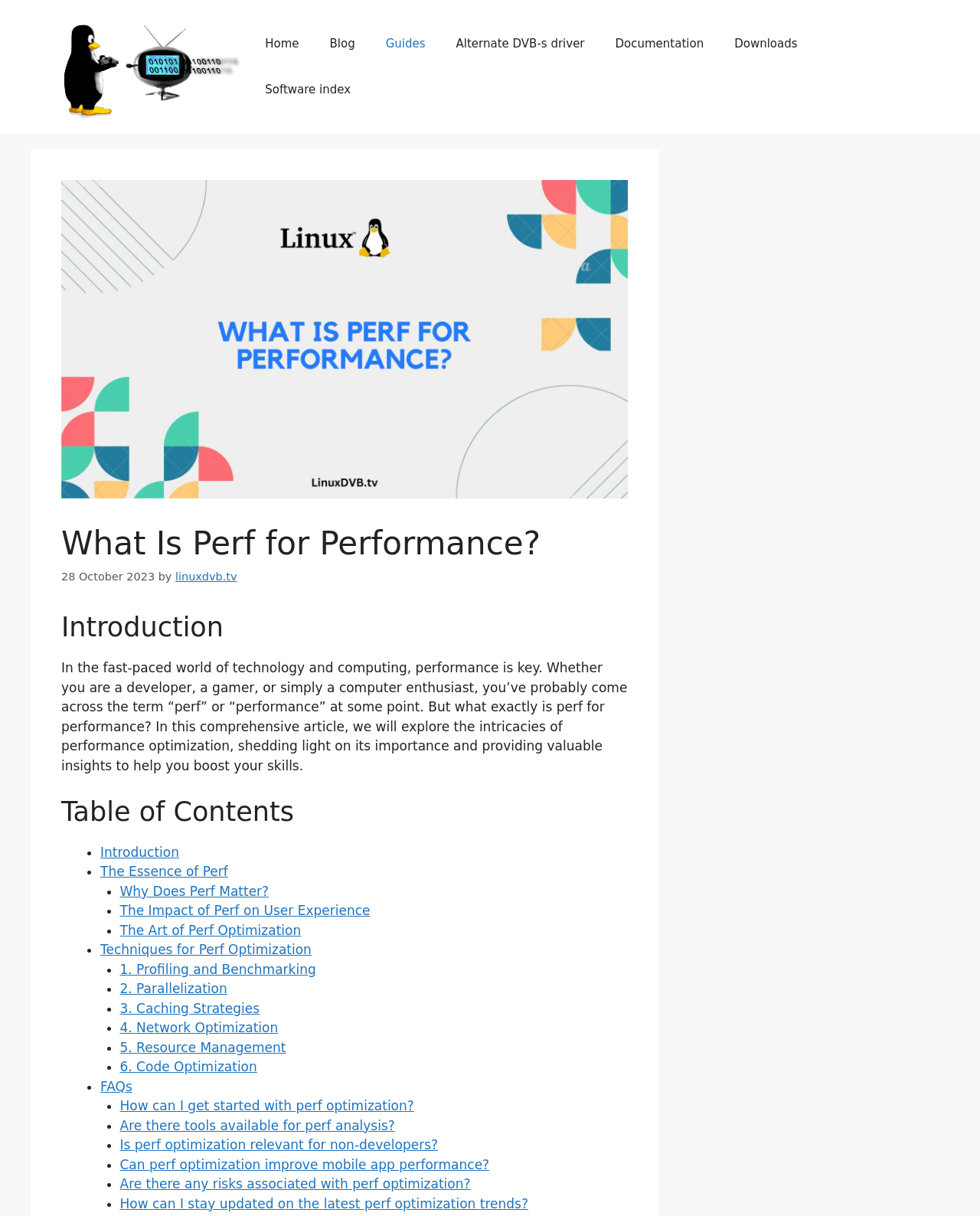Please locate the bounding box coordinates of the element's region that needs to be clicked to follow the instruction: "Click the 'Home' link". The bounding box coordinates should be provided as four float numbers between 0 and 1, i.e., [left, top, right, bottom].

[0.255, 0.017, 0.321, 0.055]